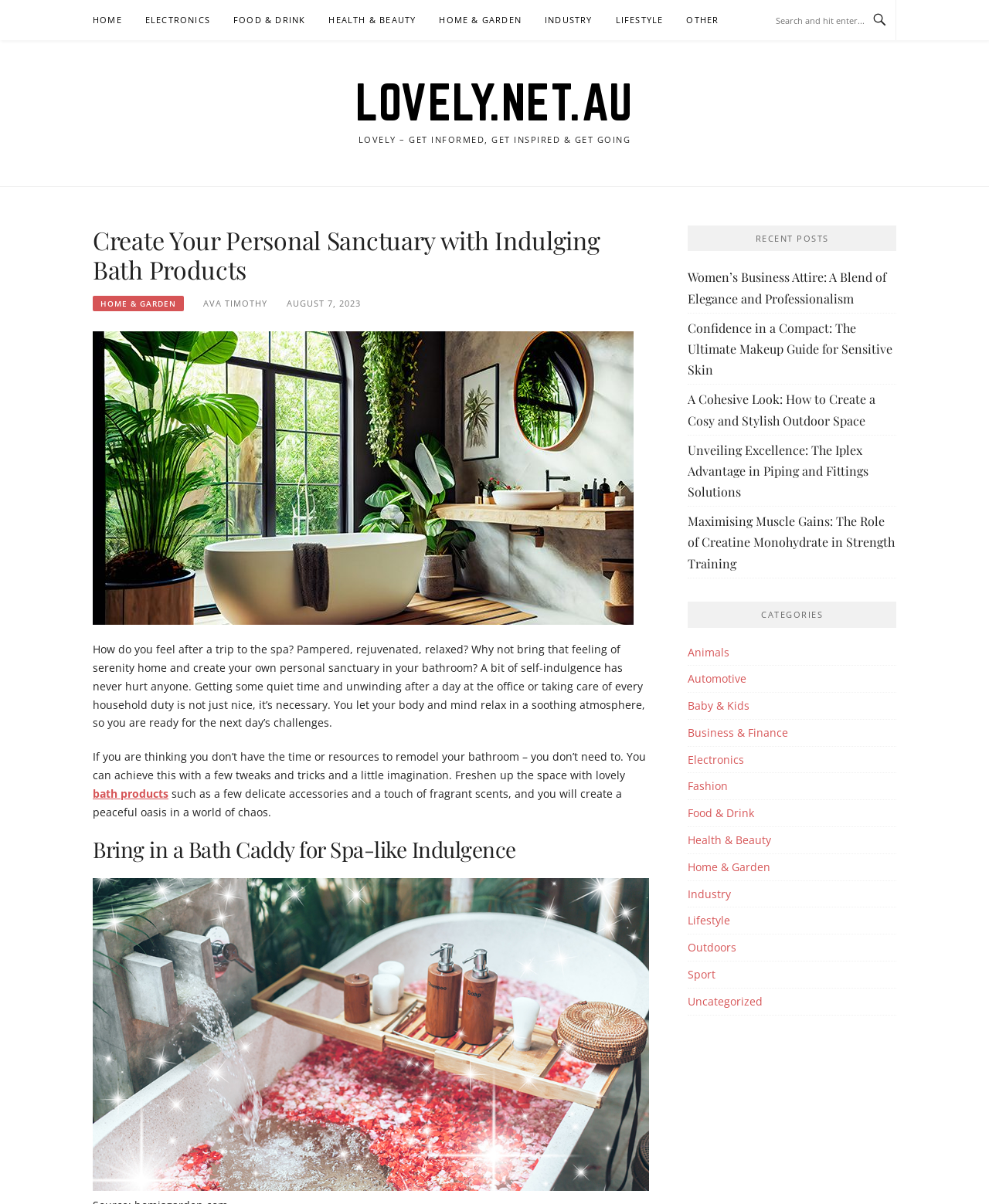Determine the main heading of the webpage and generate its text.

Create Your Personal Sanctuary with Indulging Bath Products